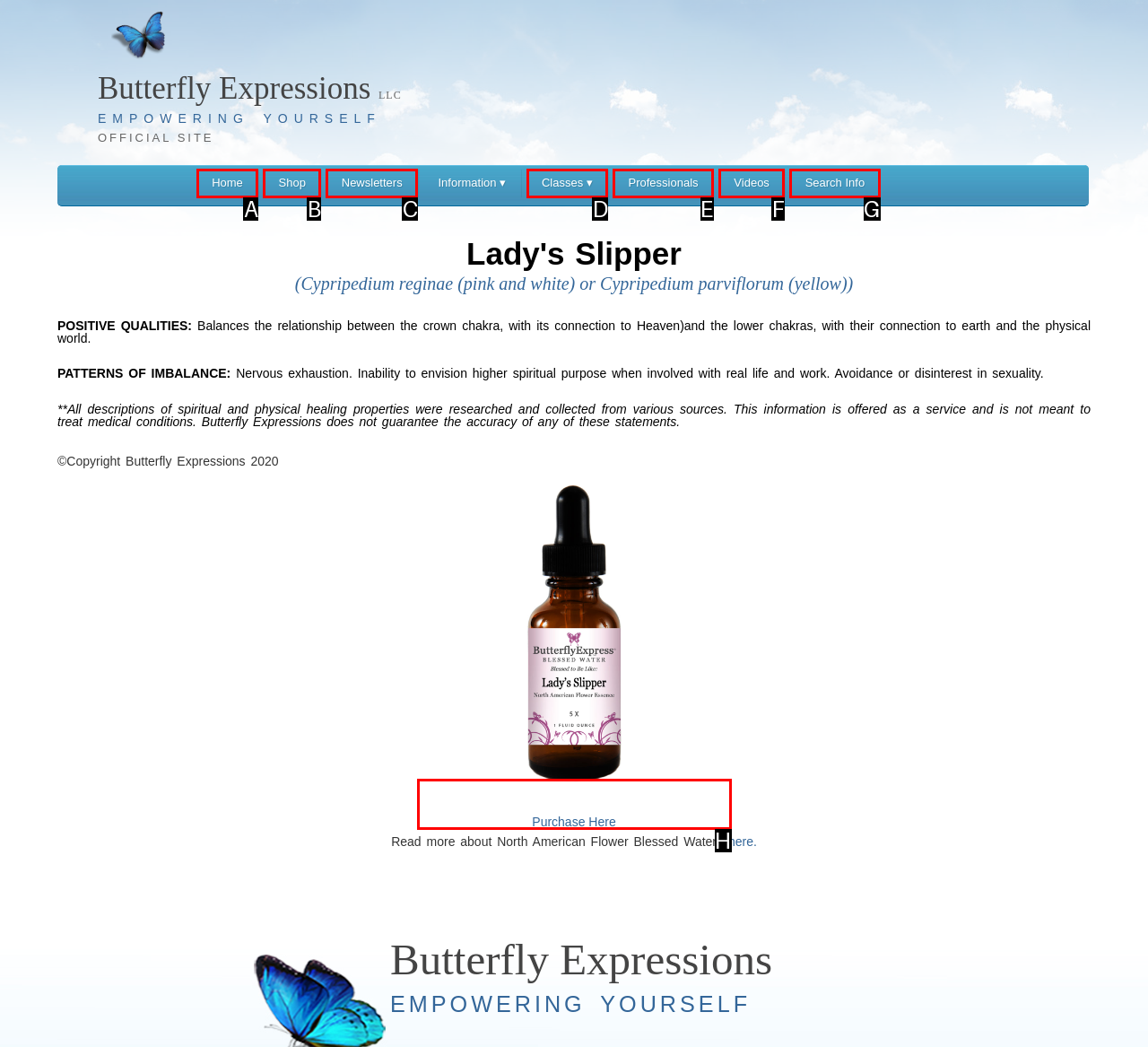Determine which option aligns with the description: March Nash Trash Tour. Provide the letter of the chosen option directly.

None